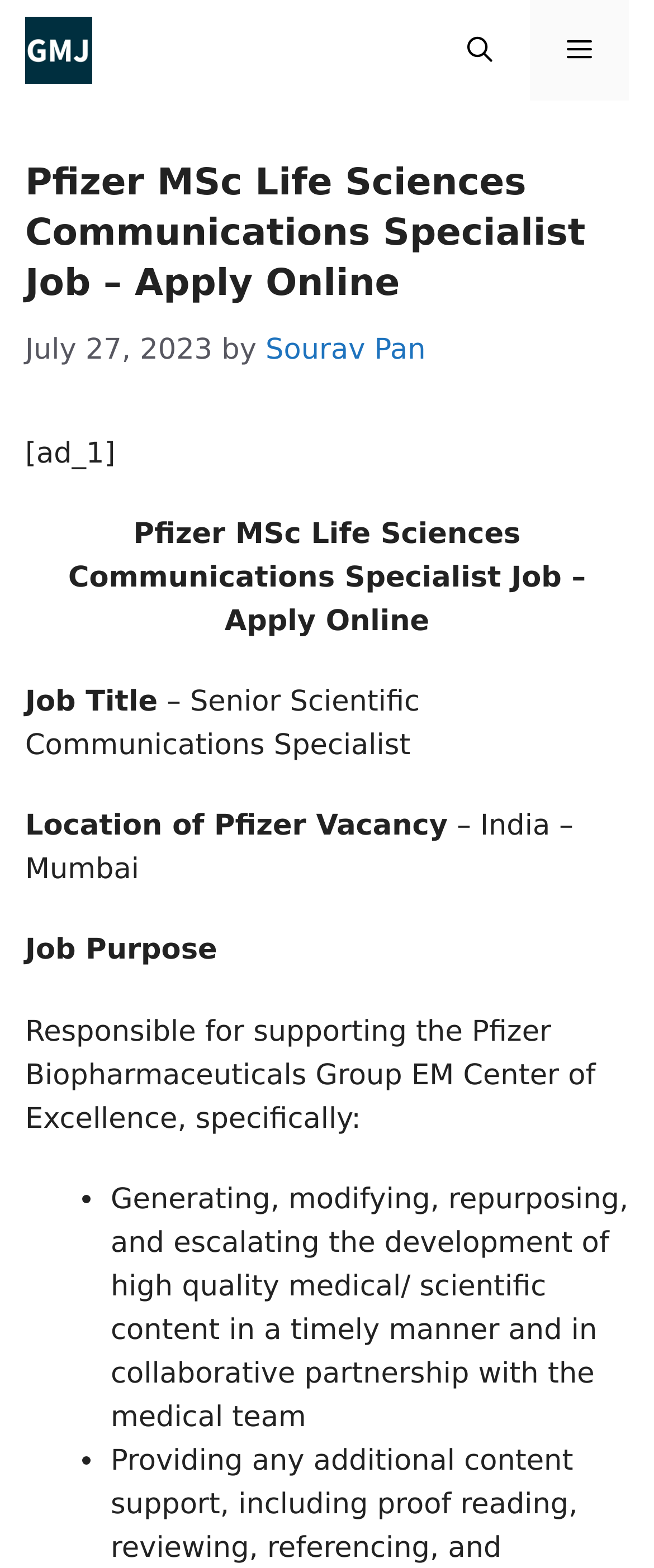What is one of the responsibilities of the job? Look at the image and give a one-word or short phrase answer.

Generating high quality medical/ scientific content